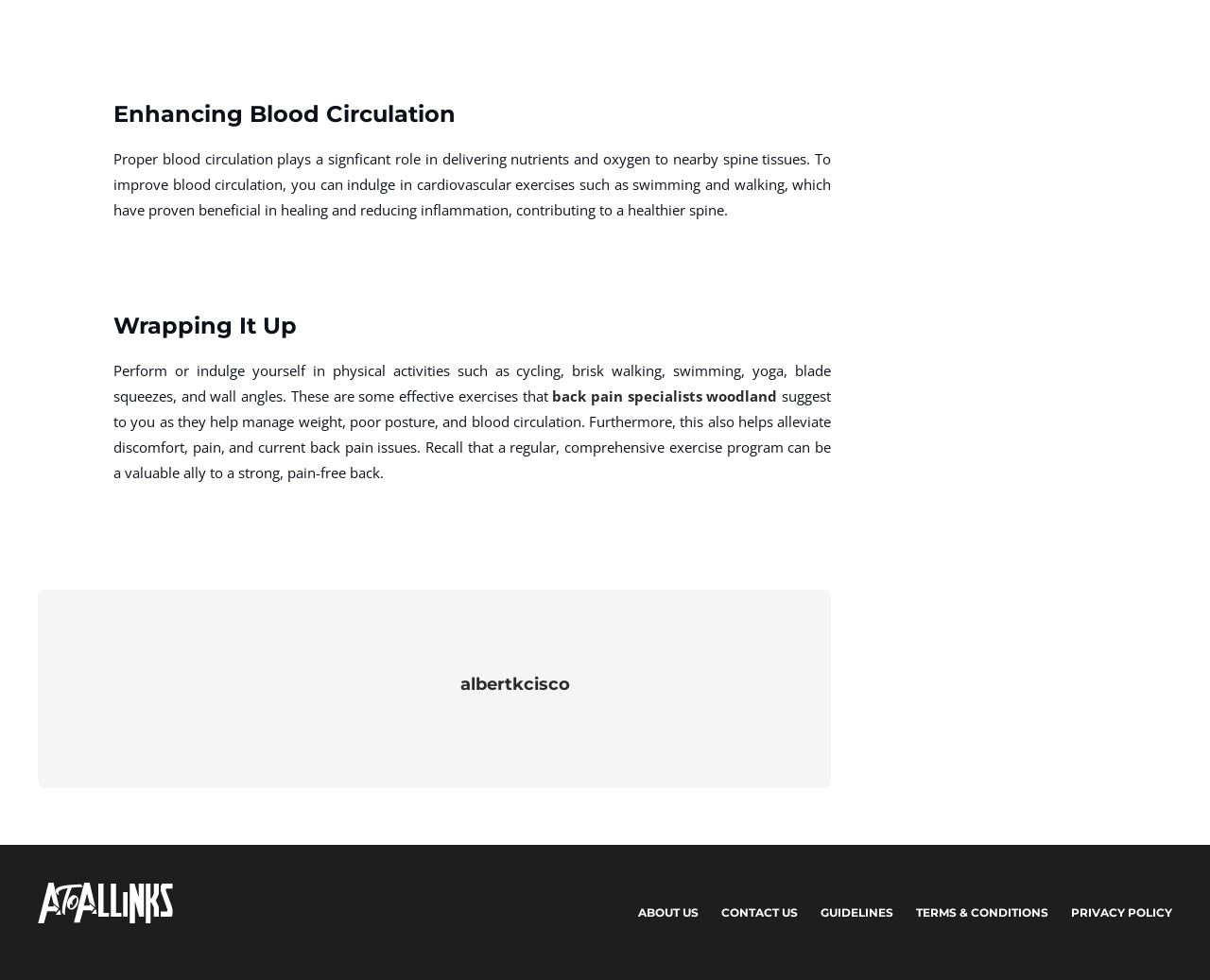Could you locate the bounding box coordinates for the section that should be clicked to accomplish this task: "visit the albertkcisco page".

[0.38, 0.688, 0.471, 0.709]